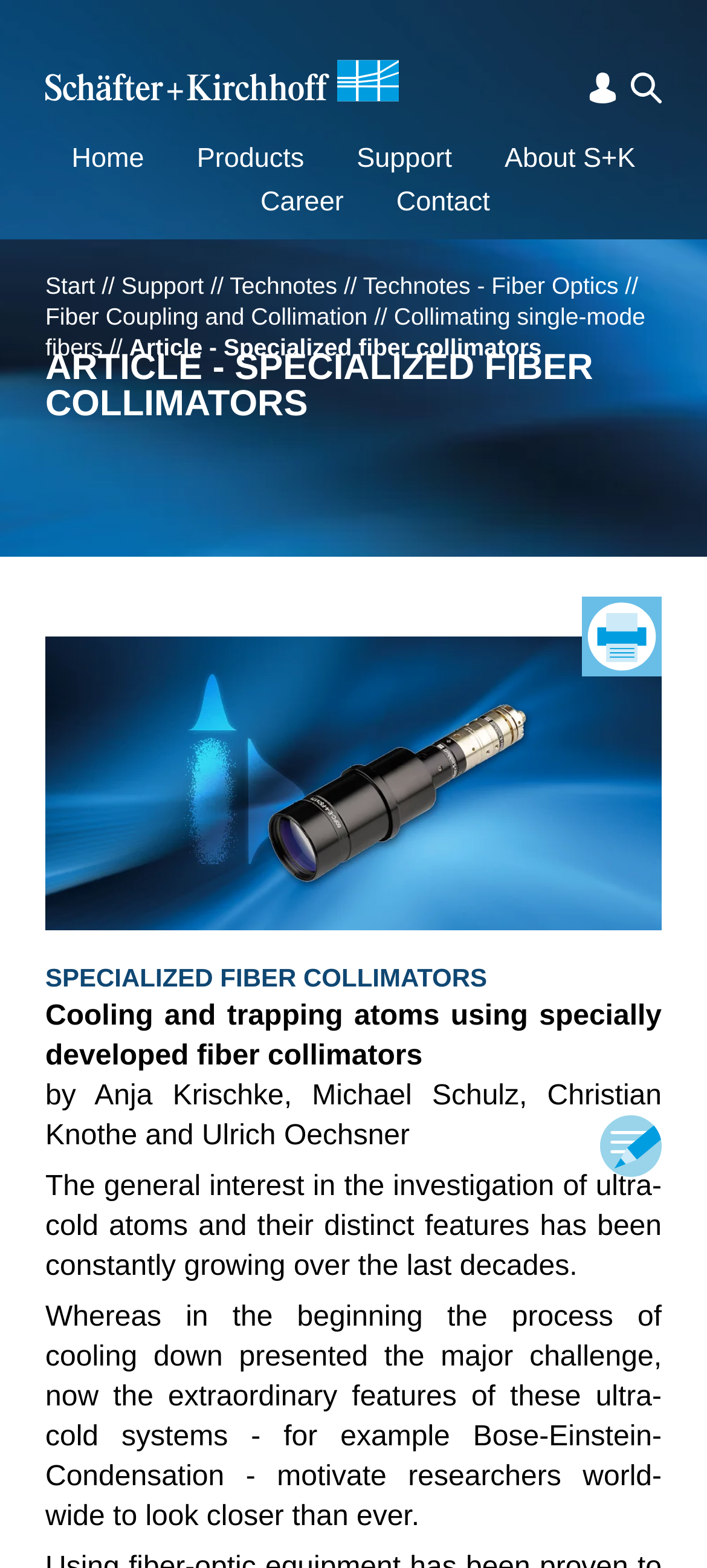Describe in detail what you see on the webpage.

The webpage is about specialized fiber collimators, specifically their application in cooling and trapping atoms. At the top left, there is a logo of "Schäfter + Kirchhoff" with a link to the company's homepage. Below the logo, there is a navigation menu with links to "Home", "Products", "Support", "About S+K", "Career", and "Contact". 

To the right of the navigation menu, there is another set of links, including "User", "Suche", and "Start". Below these links, there is a secondary navigation menu with links to "Support", "Technotes", "Technotes - Fiber Optics", and "Fiber Coupling and Collimation". 

The main content of the webpage is an article about specialized fiber collimators. The article title, "ARTICLE - SPECIALIZED FIBER COLLIMATORS", is prominently displayed at the top. Below the title, there is an image related to the article. The article itself is divided into sections, with headings and paragraphs of text. The text describes the use of specialized fiber collimators in cooling and trapping atoms, including the benefits and features of these systems. There are four paragraphs of text in total, with the last paragraph ending near the bottom of the page.